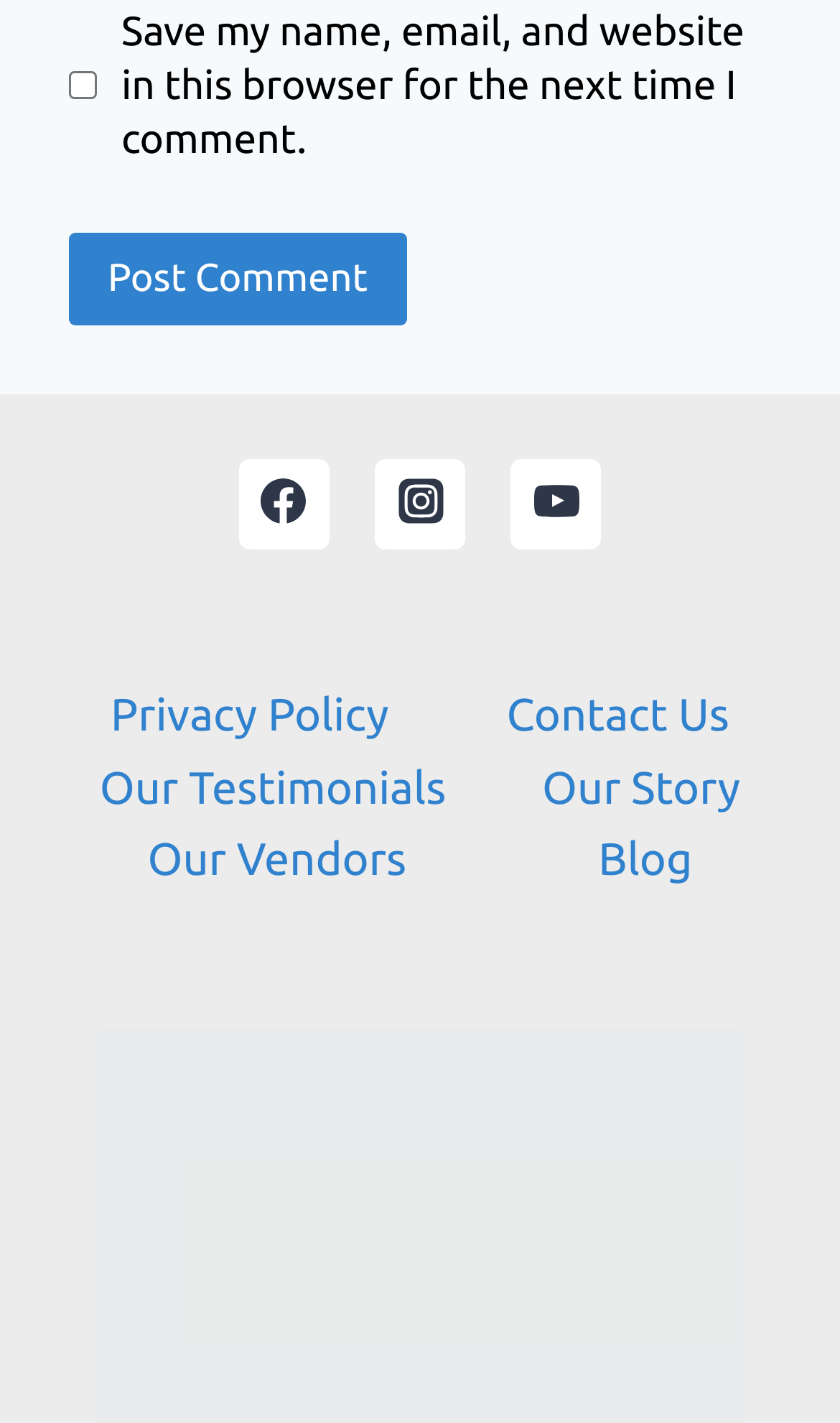Respond with a single word or phrase:
What is the button at the top of the page for?

Post Comment